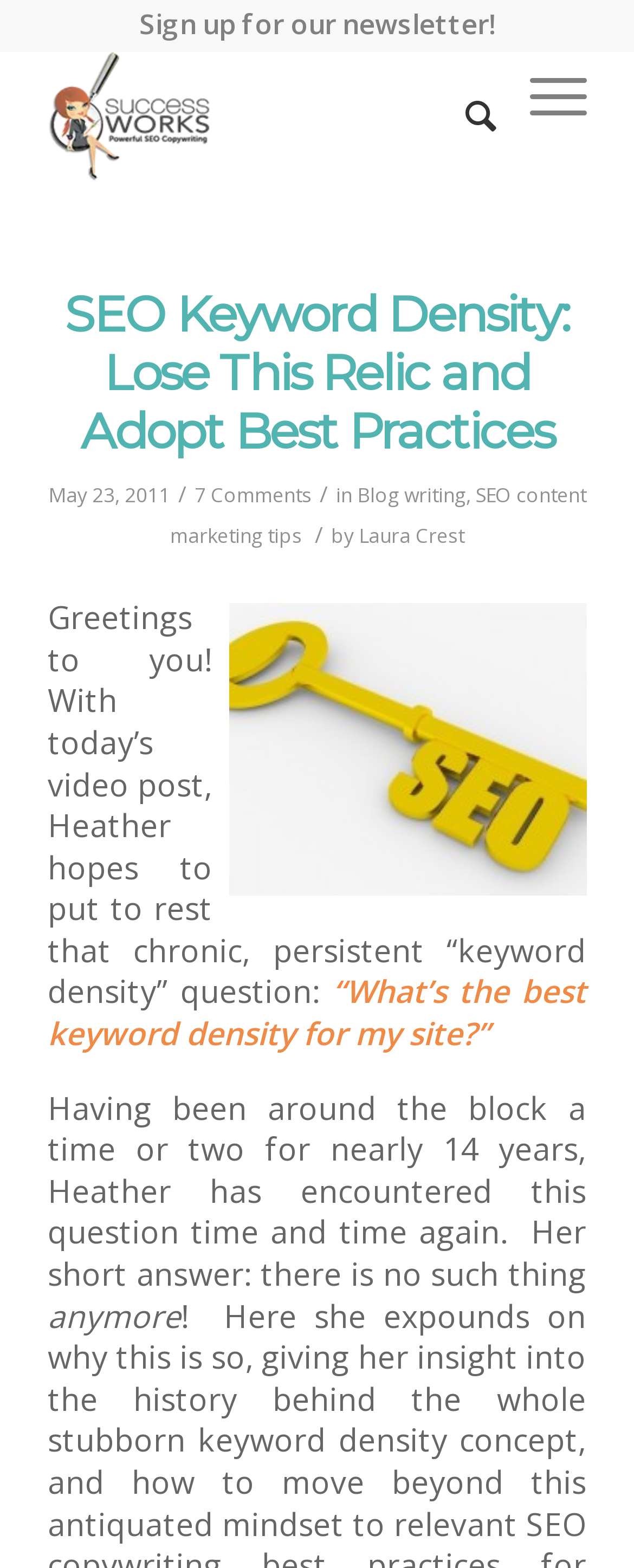Who is the author of the blog post?
Please give a detailed and elaborate answer to the question.

The author of the blog post can be identified by looking at the text that mentions 'by Laura Crest', which is located below the introductory text and above the video post.